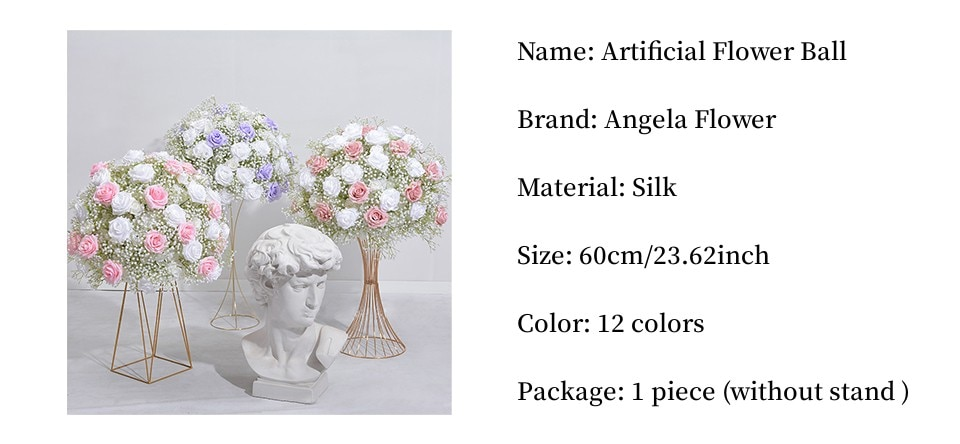Describe the scene depicted in the image with great detail.

This visually striking image showcases three elegant artificial flower balls, designed for decorative purposes. Each flower ball features a delightful arrangement of roses in soft pastel shades, complemented by delicate baby’s breath, all artfully crafted from high-quality silk. Positioned above stylish gold geometric stands, these floral arrangements evoke a sophisticated ambiance, perfect for enhancing any event setting, be it weddings, corporate gatherings, or home decor.

Key details include:
- **Name**: Artificial Flower Ball
- **Brand**: Angela Flower
- **Material**: Silk
- **Size**: 60 cm (23.62 inches)
- **Available Colors**: 12 vibrant options
- **Packaging**: Sold as a single piece without a stand

This arrangement beautifully demonstrates versatility, suitable for both indoor and outdoor events, and serves as an eye-catching centerpiece or accent piece in various decor themes.